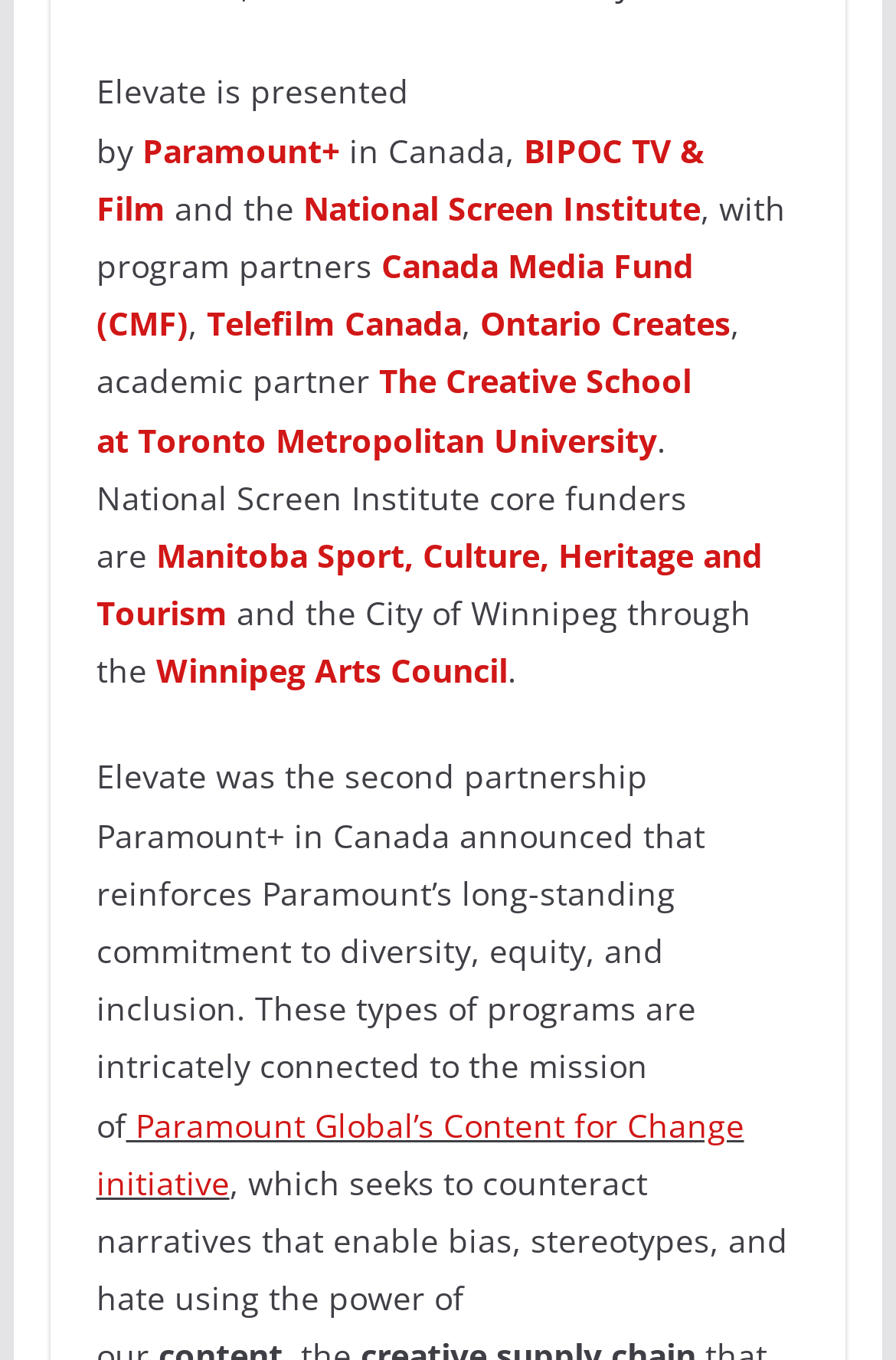Please predict the bounding box coordinates of the element's region where a click is necessary to complete the following instruction: "explore National Screen Institute". The coordinates should be represented by four float numbers between 0 and 1, i.e., [left, top, right, bottom].

[0.338, 0.137, 0.782, 0.169]